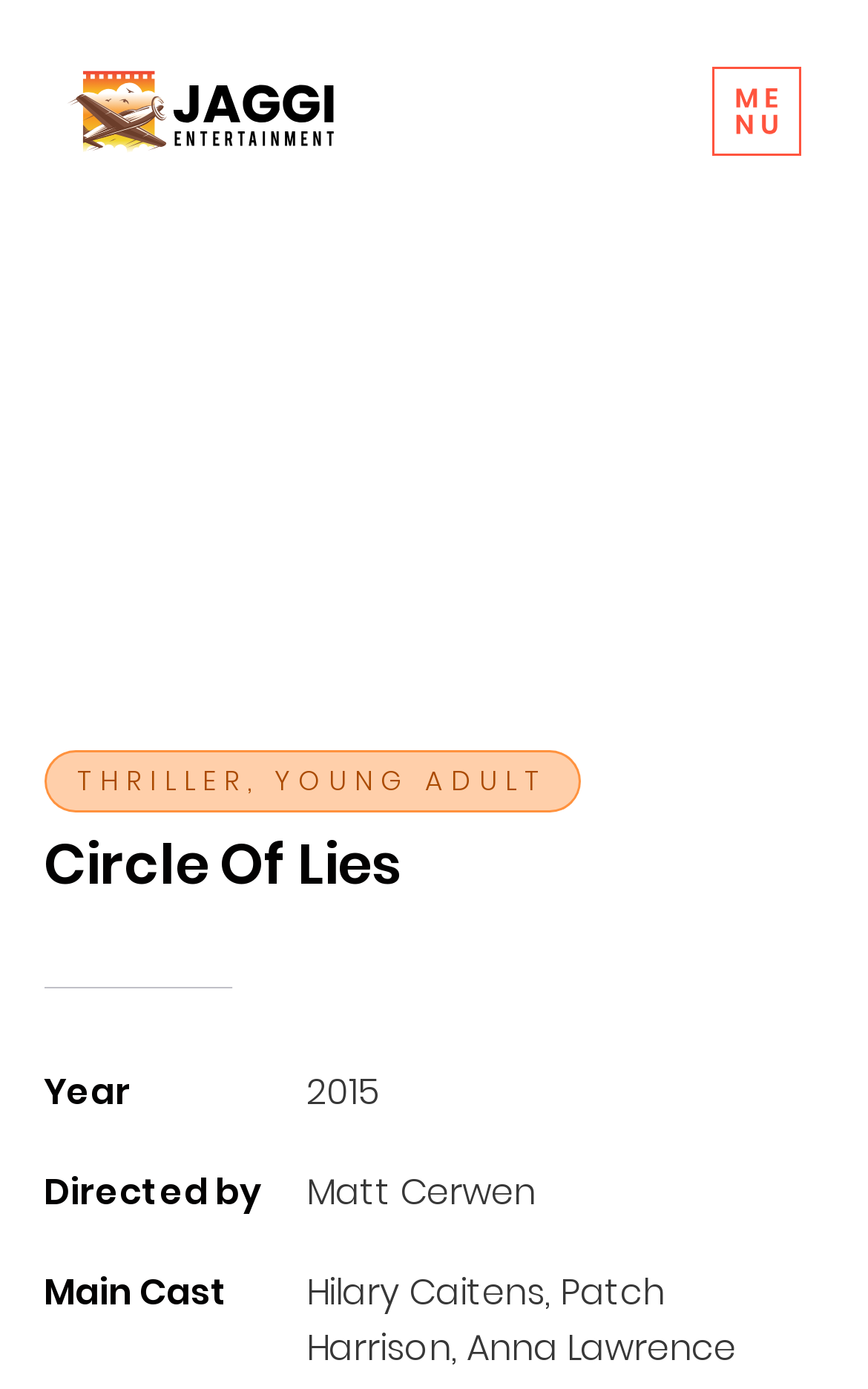What is the director of Circle Of Lies?
Please describe in detail the information shown in the image to answer the question.

By examining the webpage, I found the heading 'Directed by' followed by the text 'Matt Cerwen', which indicates that Matt Cerwen is the director of Circle Of Lies.